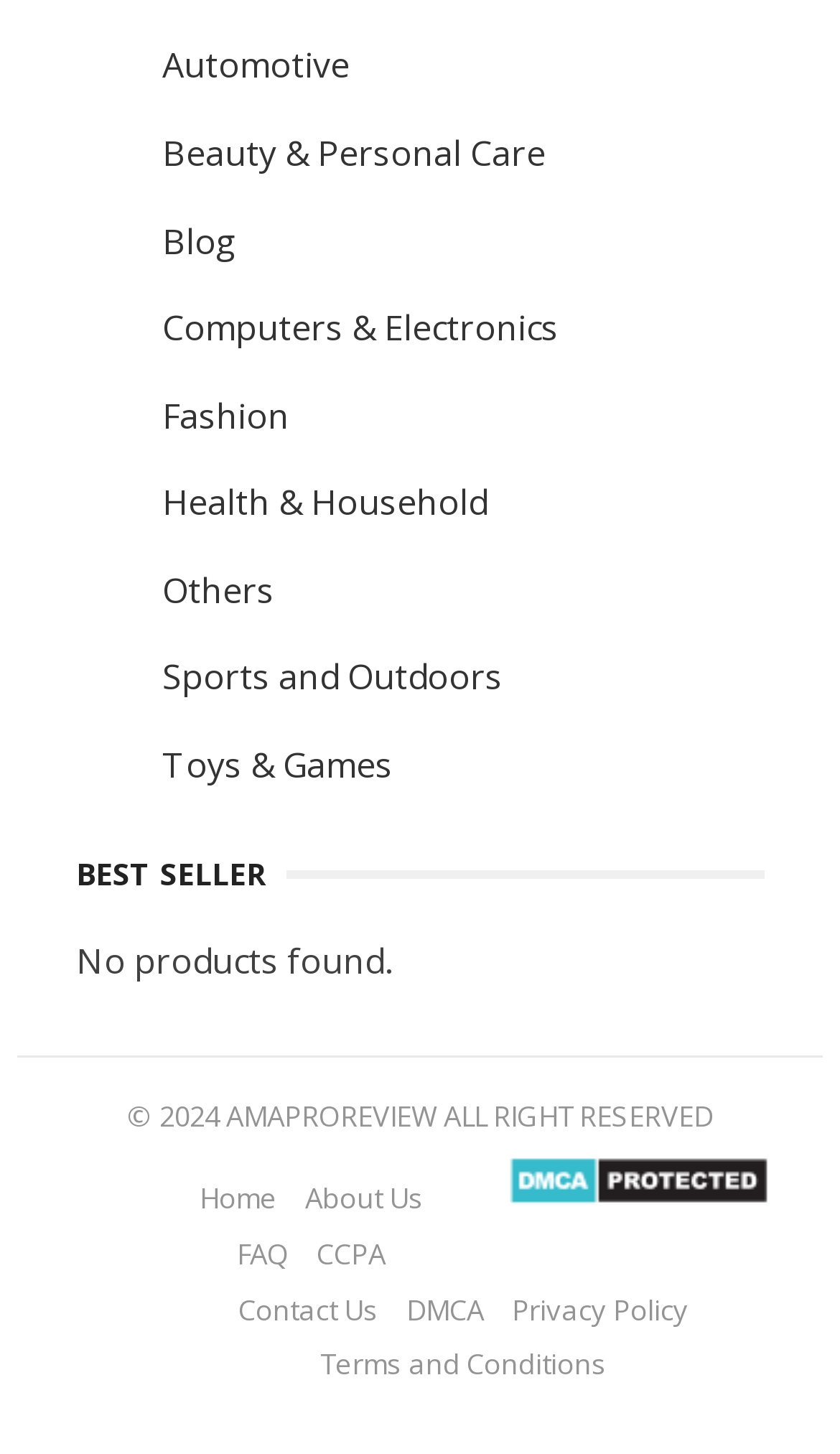What is the copyright year of the website?
Based on the image, give a concise answer in the form of a single word or short phrase.

2024